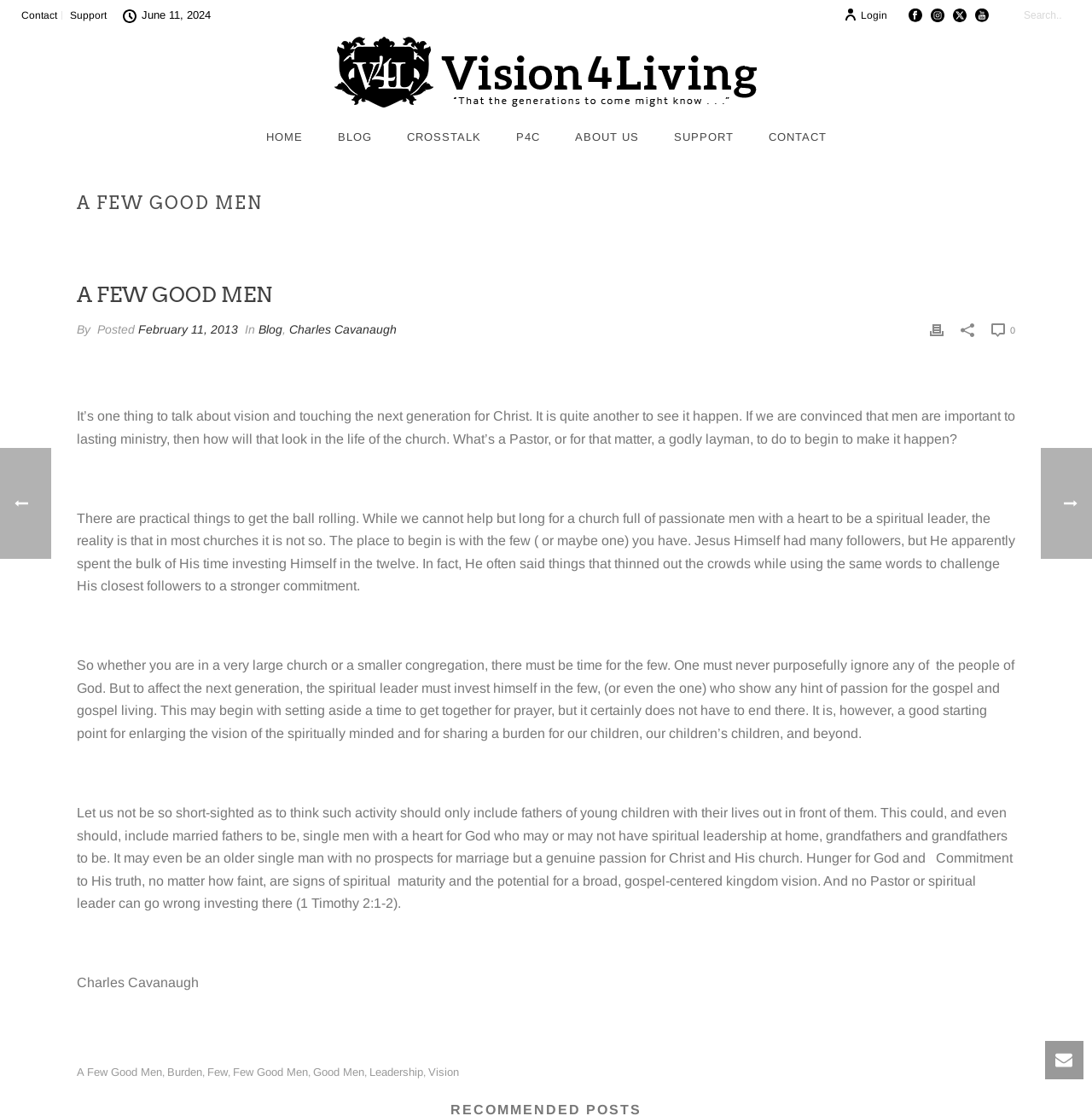Specify the bounding box coordinates of the region I need to click to perform the following instruction: "Click on the 'Login' button". The coordinates must be four float numbers in the range of 0 to 1, i.e., [left, top, right, bottom].

[0.773, 0.008, 0.812, 0.019]